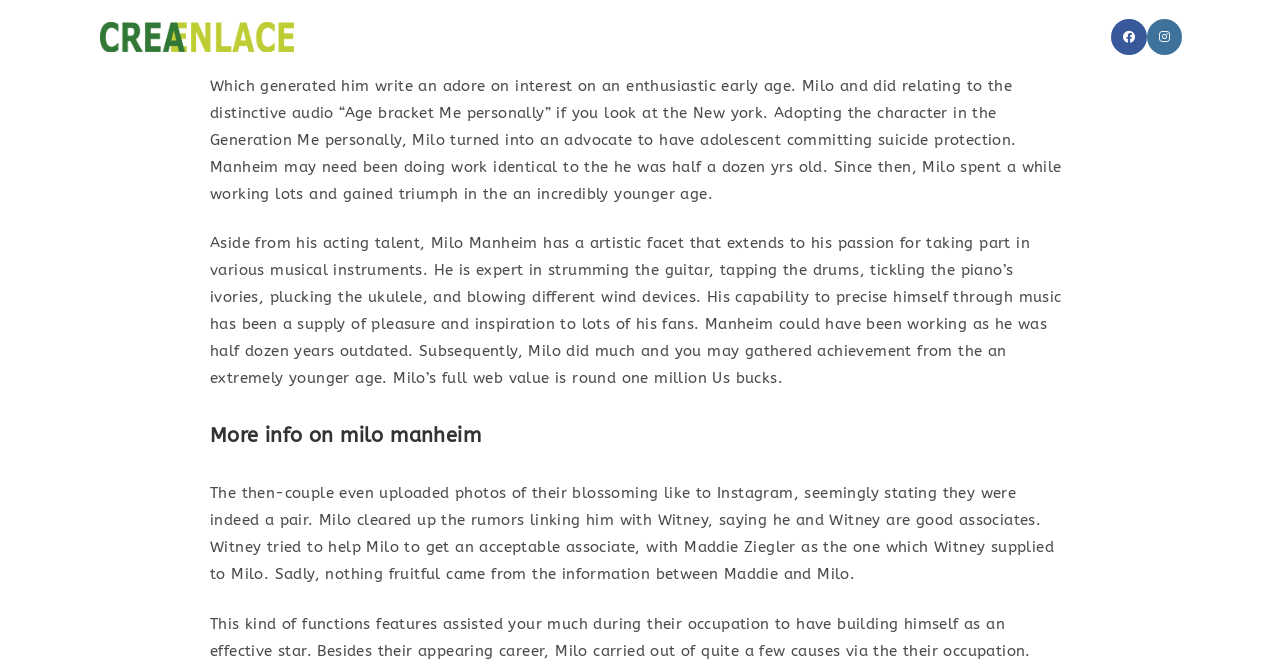Use a single word or phrase to answer the question:
Who did Witney try to set up Milo with?

Maddie Ziegler